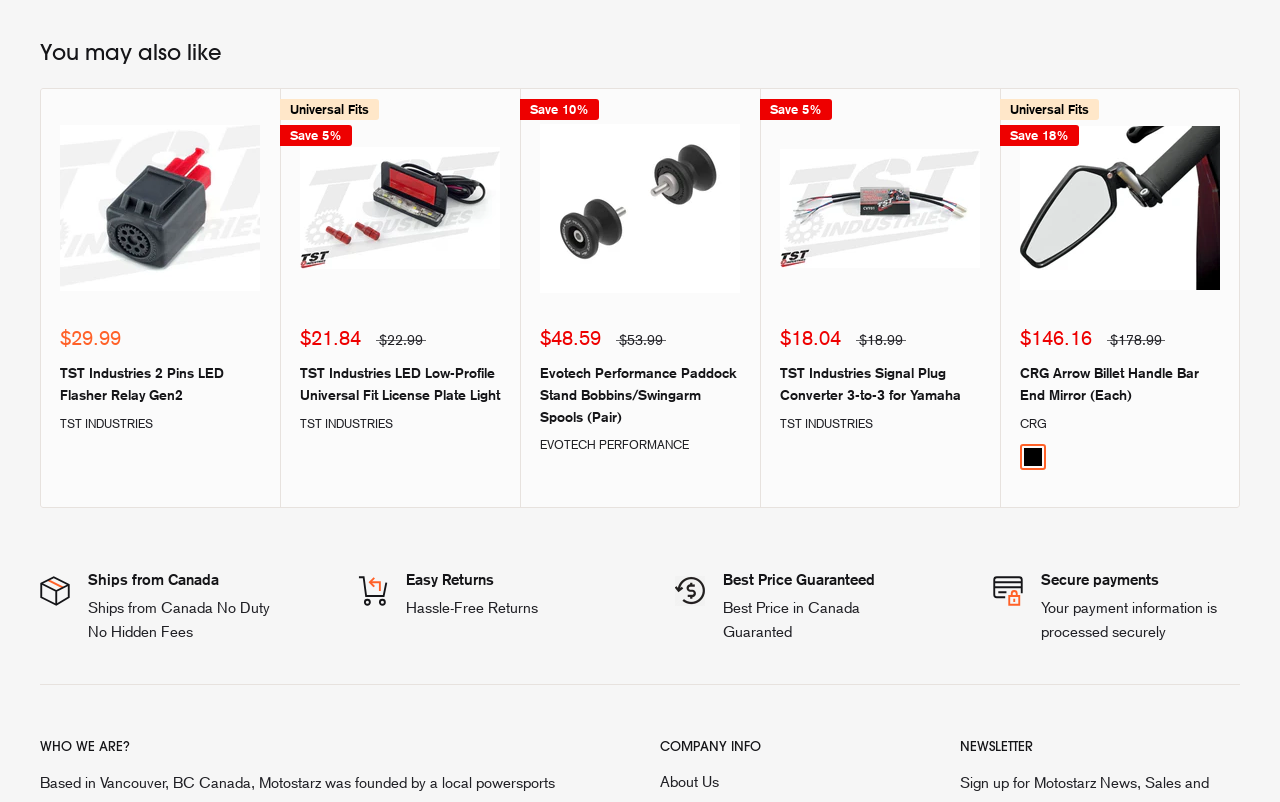What is the shipping policy of the website?
Please analyze the image and answer the question with as much detail as possible.

The shipping policy of the website can be found at the bottom of the page, where it is stated as 'Ships from Canada' and 'Ships from Canada No Duty No Hidden Fees'. This indicates that the website ships products from Canada and does not charge any duty or hidden fees.